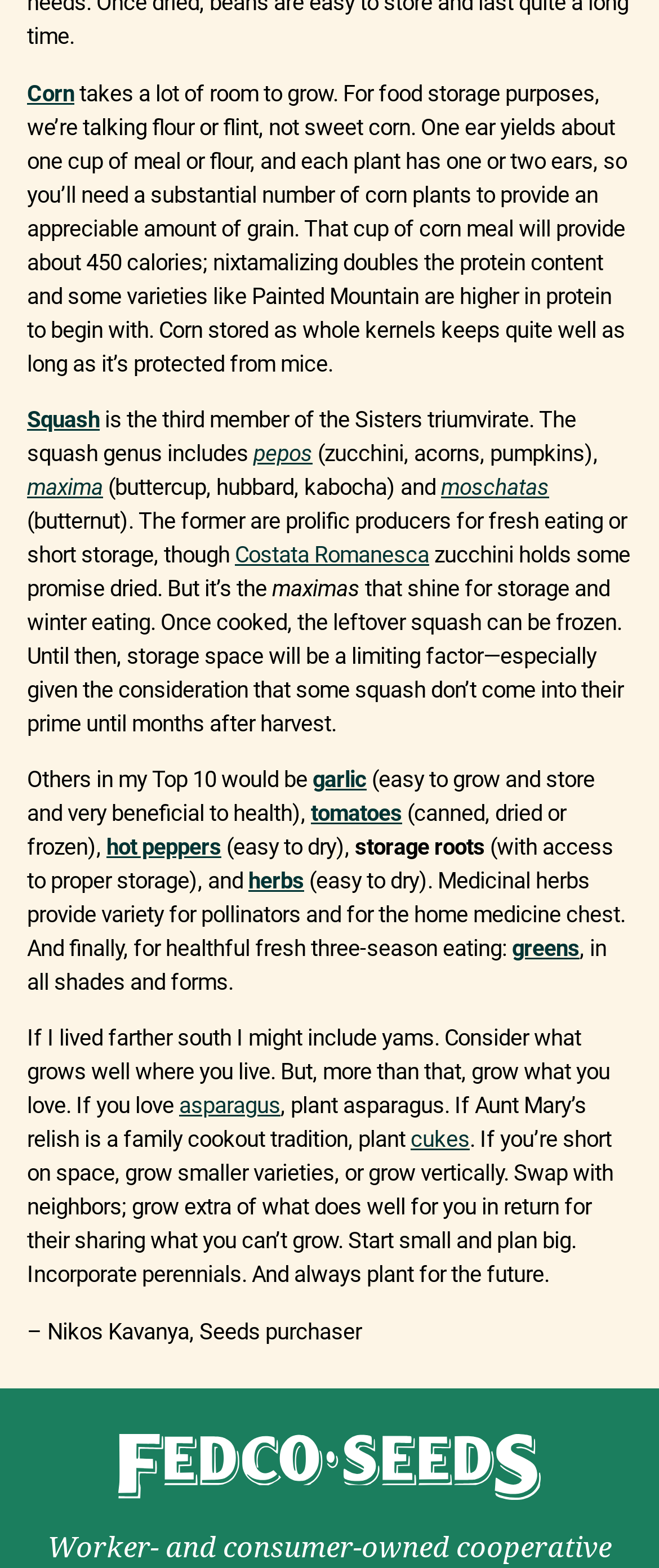Given the element description "herbs" in the screenshot, predict the bounding box coordinates of that UI element.

[0.377, 0.554, 0.462, 0.57]